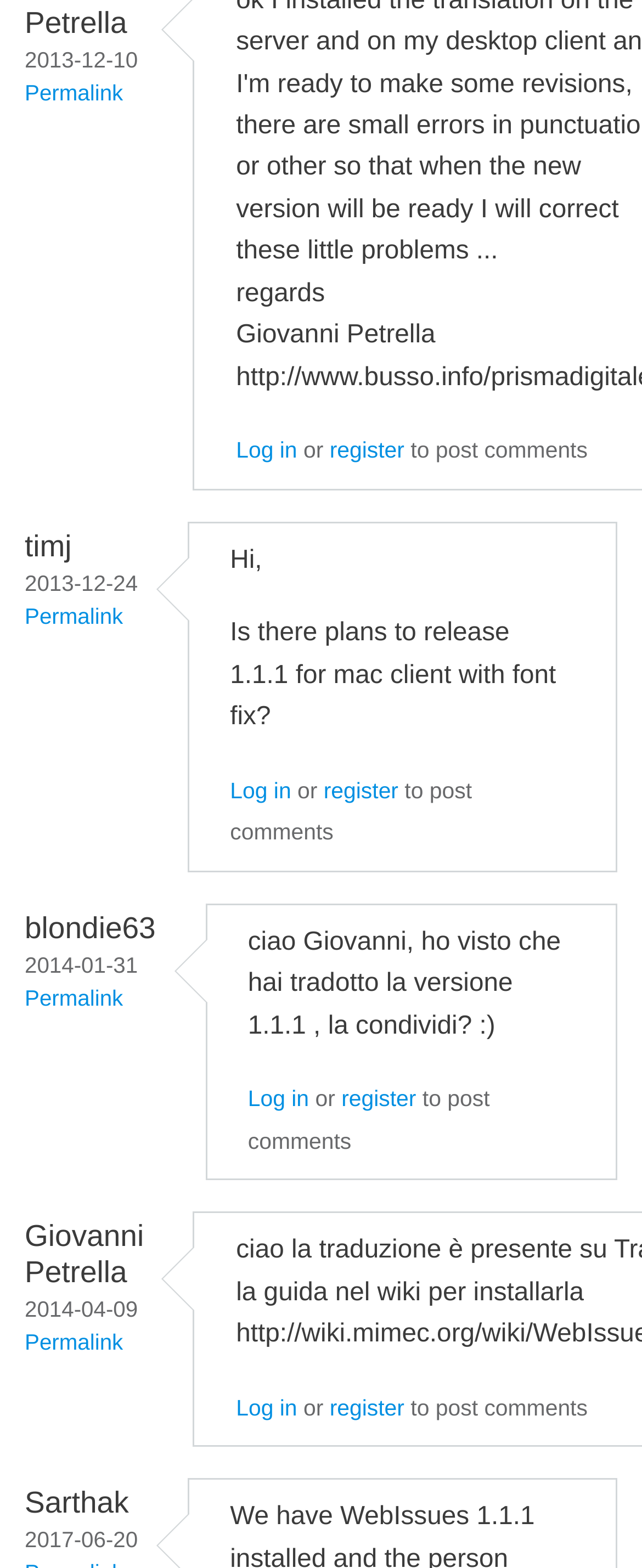What is the purpose of the links 'Log in' and 'register'?
Examine the image closely and answer the question with as much detail as possible.

The links 'Log in' and 'register' are located below each comment, and they are accompanied by the text 'to post comments', which suggests that they are used to enable users to post comments on the webpage.